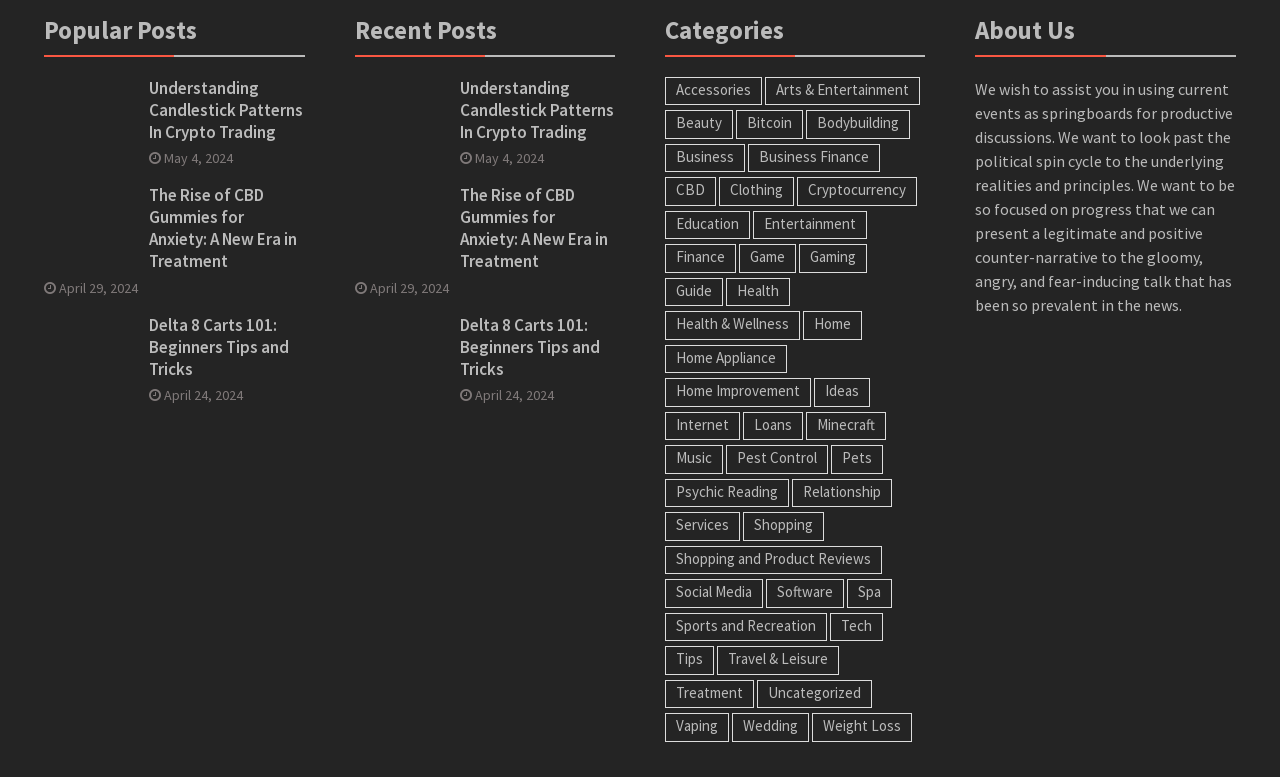What is the purpose of the website according to the 'About Us' section?
We need a detailed and meticulous answer to the question.

I read the text in the 'About Us' section and found that the website's purpose is to assist in using current events as springboards for productive discussions, looking past the political spin cycle to the underlying realities and principles.